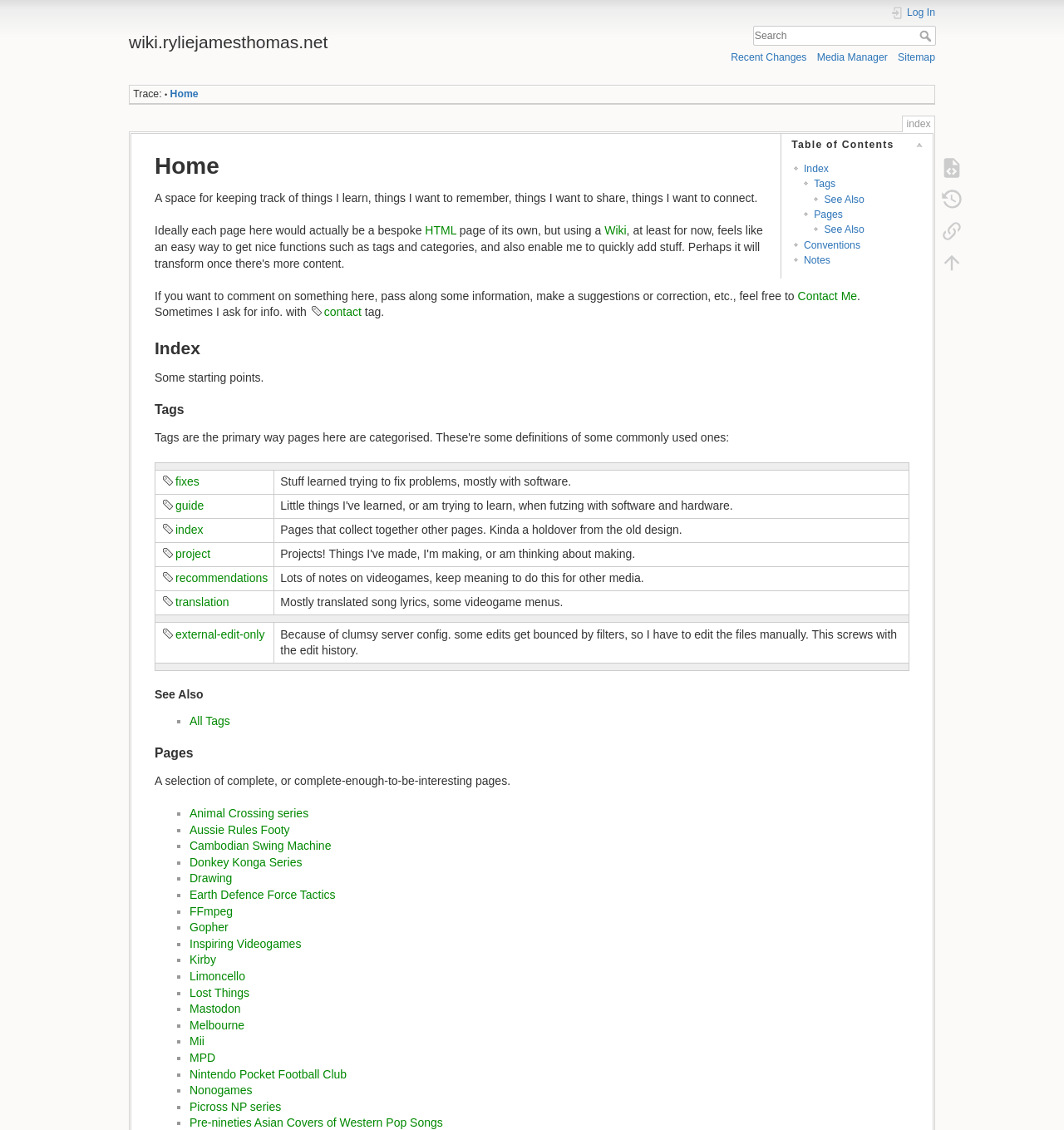Look at the image and answer the question in detail:
How can you contact the author of this website?

The author of this website can be contacted through the 'Contact Me' link, which is located in the 'Home' section. This link is likely to lead to a contact form or an email address where the author can be reached.